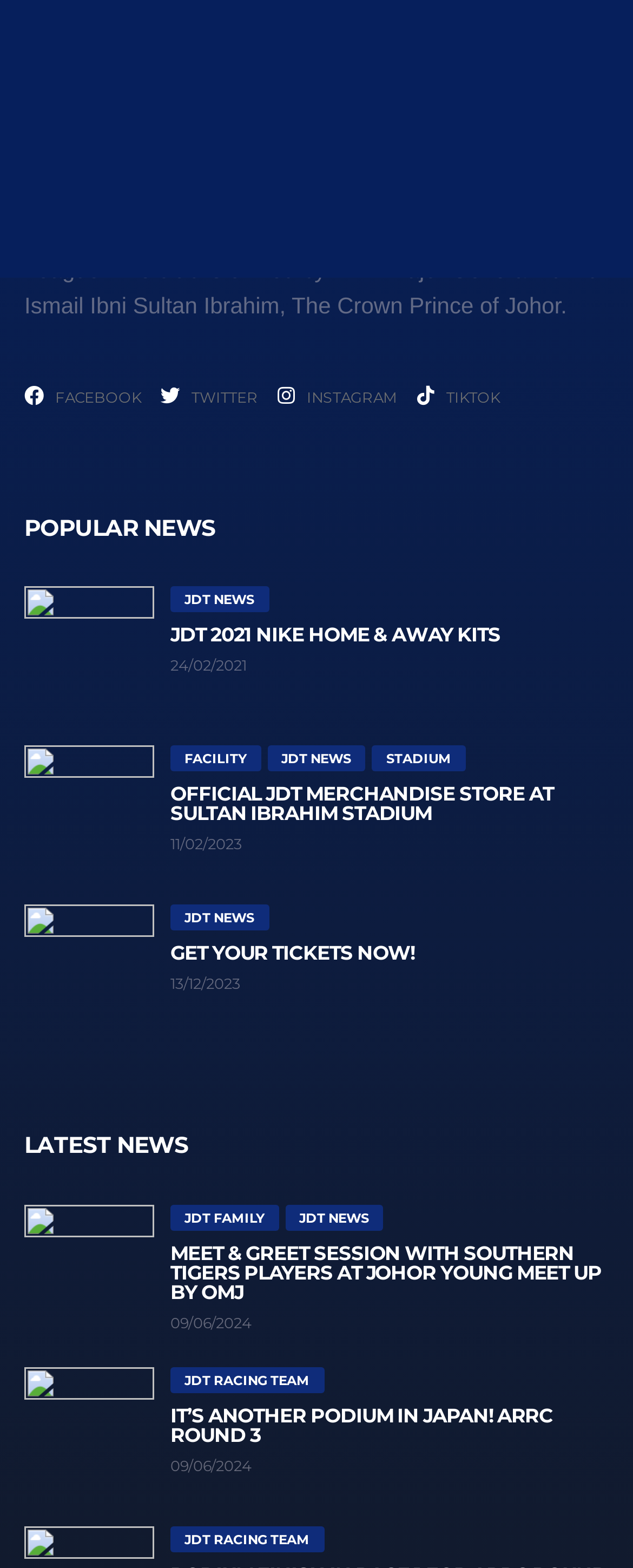Bounding box coordinates are specified in the format (top-left x, top-left y, bottom-right x, bottom-right y). All values are floating point numbers bounded between 0 and 1. Please provide the bounding box coordinate of the region this sentence describes: parent_node: JOHOR DARUL TA'ZIM FC

[0.021, 0.0, 0.272, 0.017]